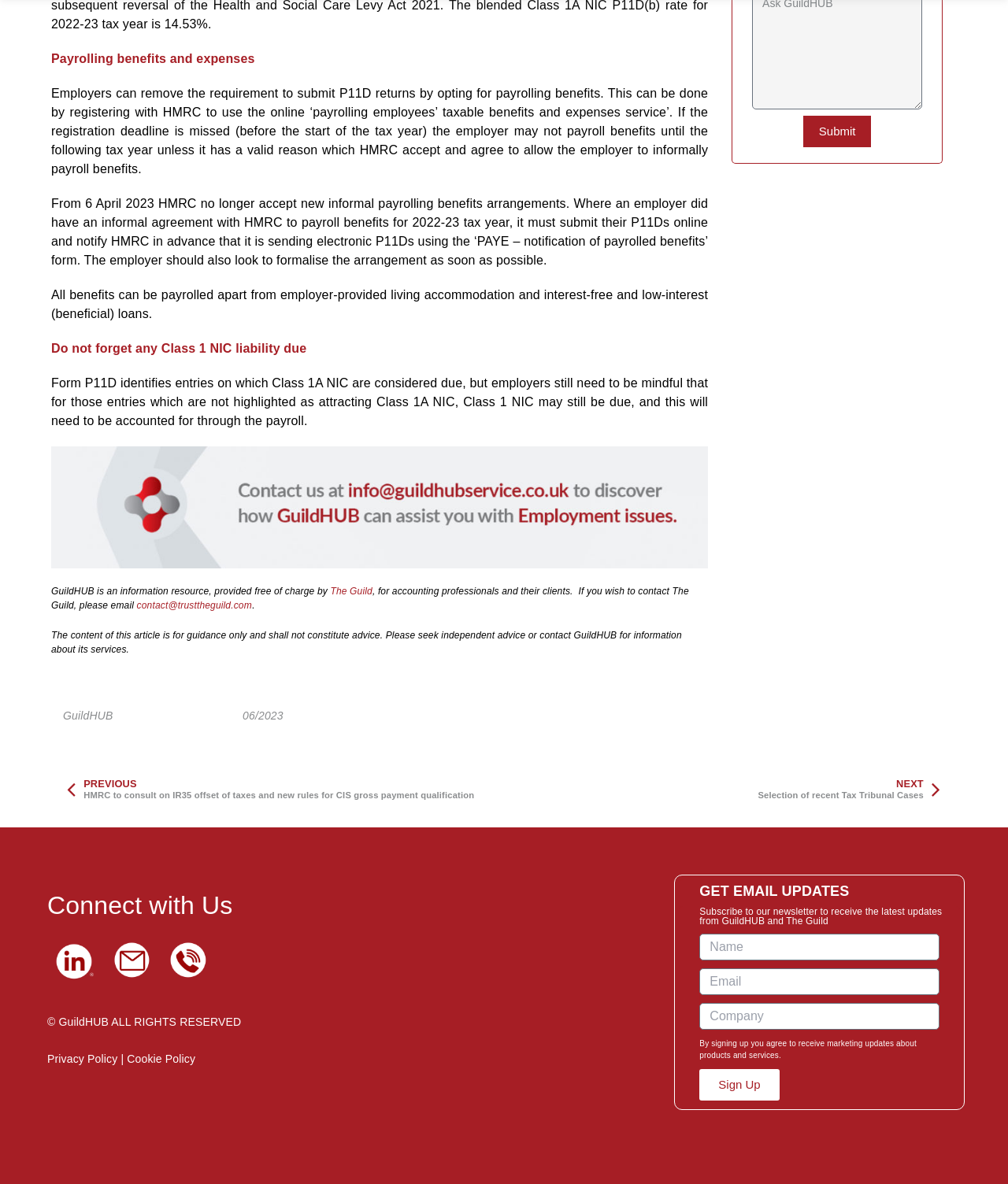Give a concise answer using one word or a phrase to the following question:
What is the name of the organization providing this information resource?

The Guild